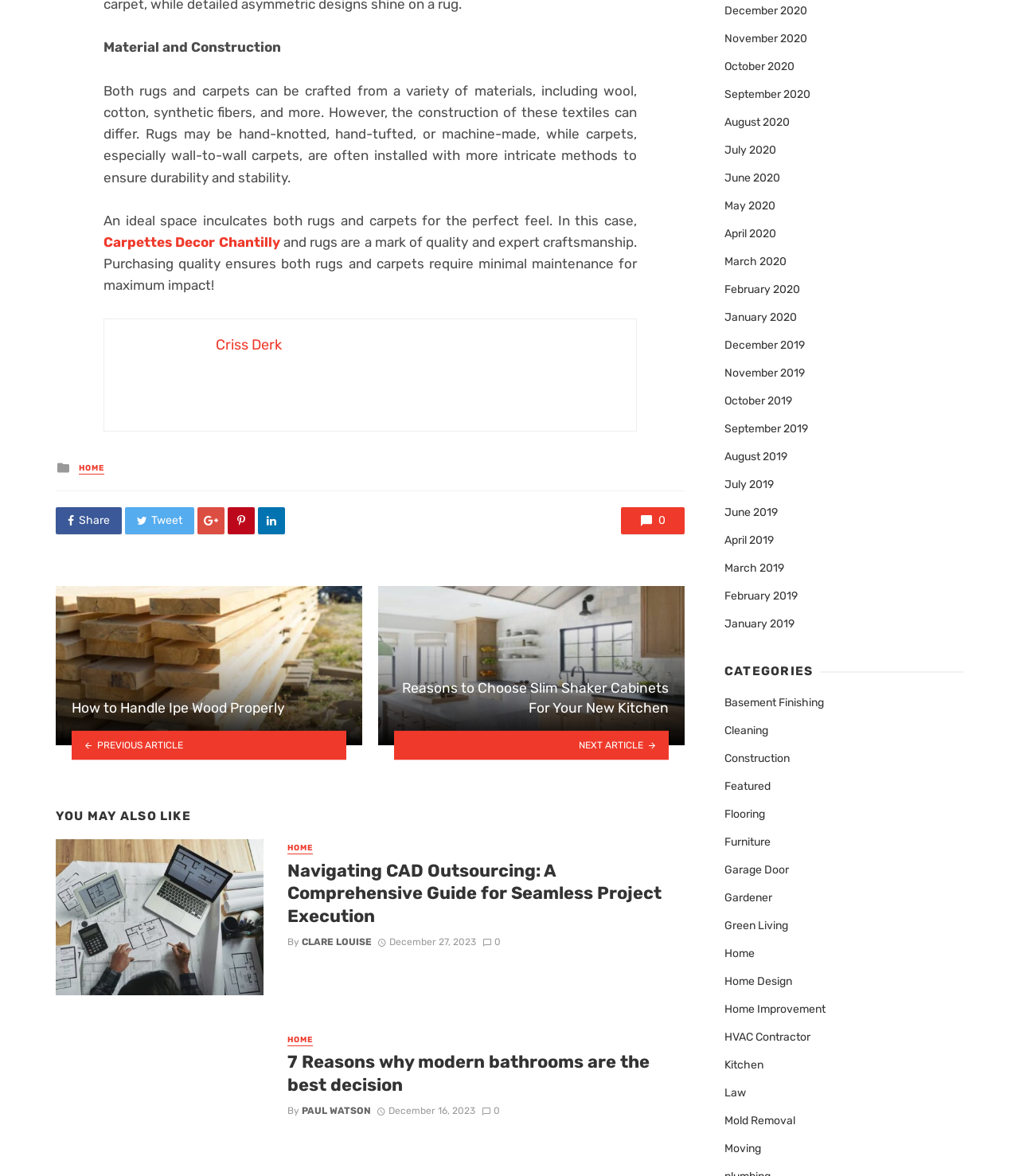Bounding box coordinates are specified in the format (top-left x, top-left y, bottom-right x, bottom-right y). All values are floating point numbers bounded between 0 and 1. Please provide the bounding box coordinate of the region this sentence describes: Home

[0.282, 0.879, 0.307, 0.889]